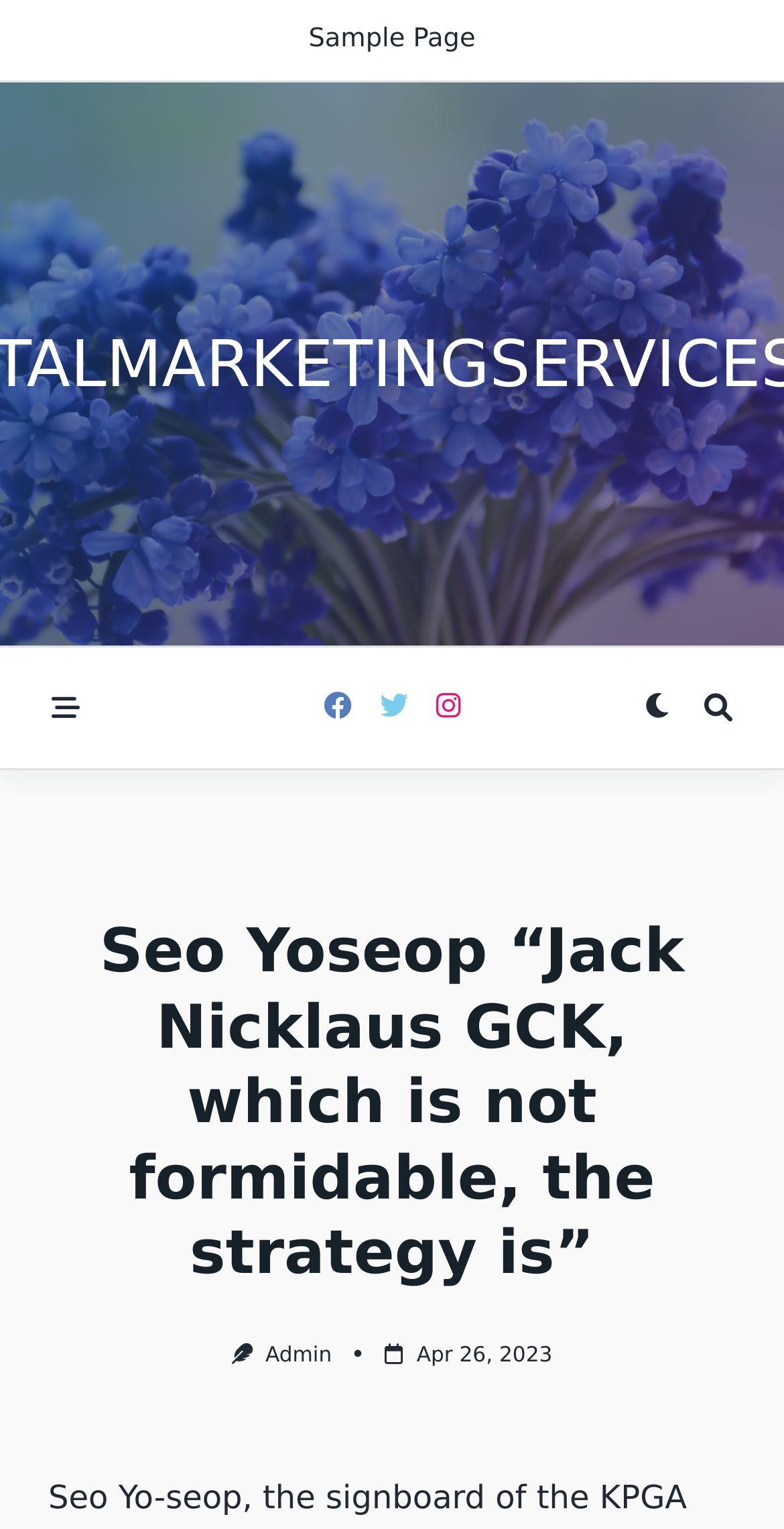Locate the bounding box of the UI element described in the following text: "Feed".

None